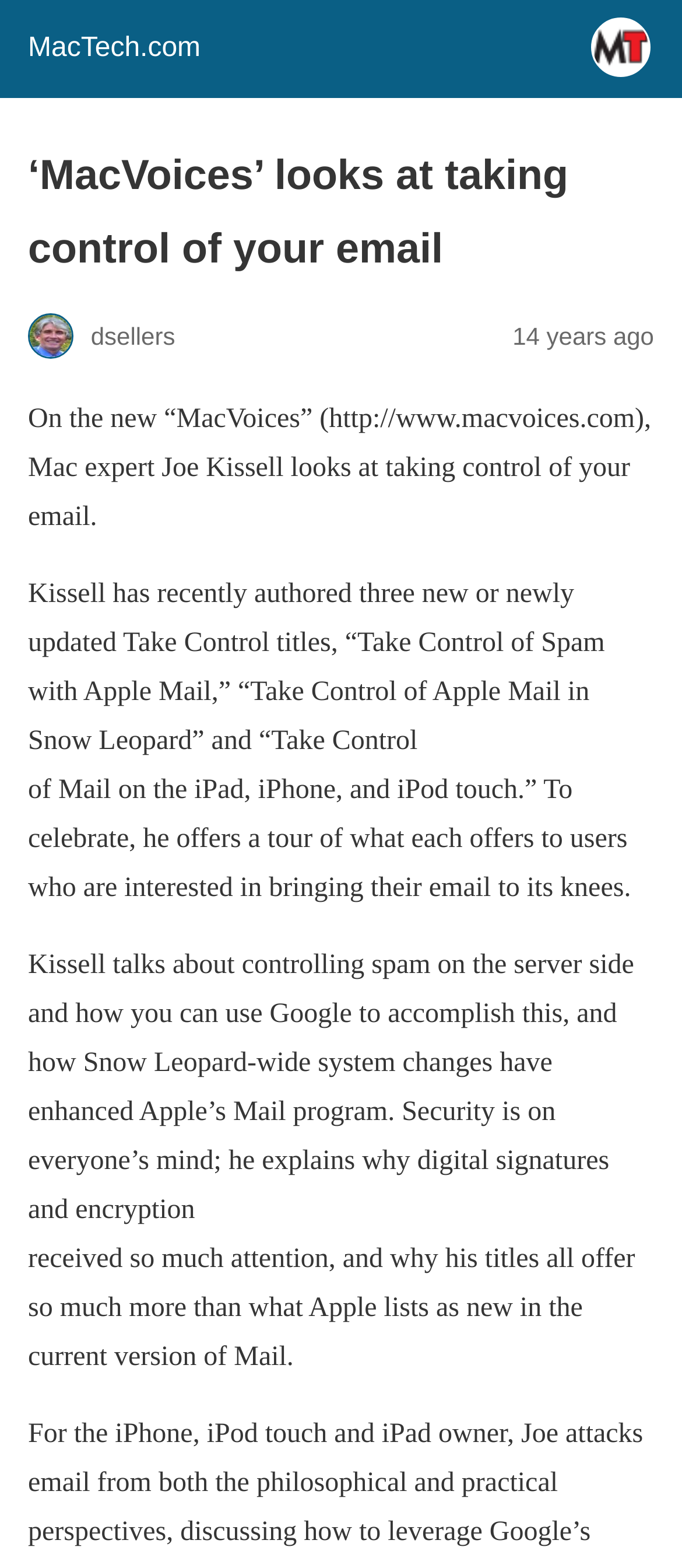Convey a detailed summary of the webpage, mentioning all key elements.

The webpage appears to be an article or blog post from MacTech.com, with a focus on taking control of email. At the top left, there is a site icon link with the text "MacTech.com" and a small image of the site icon. Next to it, there is a header section with the title "'MacVoices' looks at taking control of your email" in a larger font size. Below the title, there is a small image of "dsellers" and a timestamp indicating that the article was posted 14 years ago.

The main content of the article is divided into four paragraphs of text. The first paragraph introduces the topic of taking control of email and mentions that Mac expert Joe Kissell has written about it on his website "MacVoices". The second paragraph describes three new or updated Take Control titles written by Kissell, focusing on spam control, Apple Mail, and email on iOS devices. The third paragraph summarizes the content of these titles, including controlling spam on the server side, using Google, and enhancing Apple's Mail program with Snow Leopard-wide system changes. The fourth paragraph discusses digital signatures, encryption, and the benefits of Kissell's titles compared to Apple's listed features.

Overall, the webpage has a simple layout with a clear hierarchy of elements, making it easy to read and navigate.